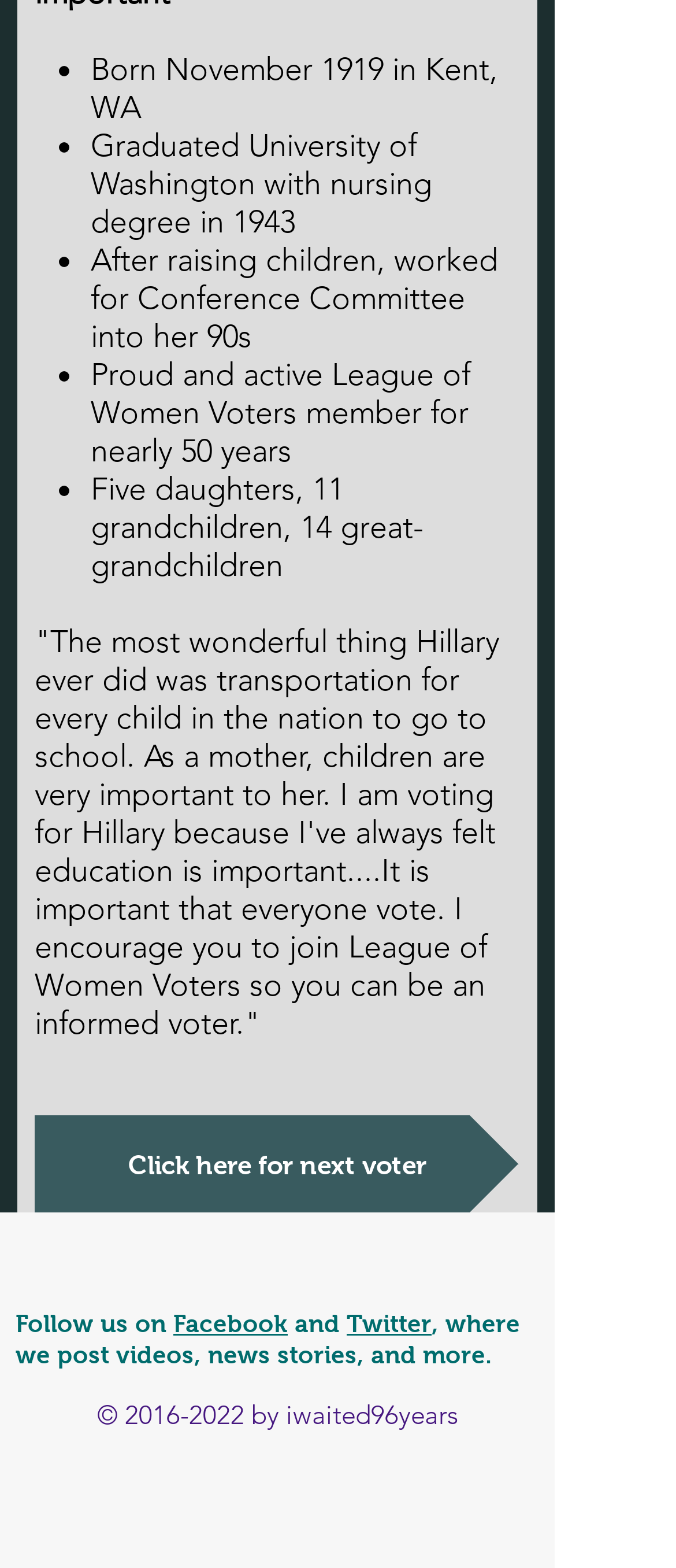Can you find the bounding box coordinates for the UI element given this description: "+ Add Place"? Provide the coordinates as four float numbers between 0 and 1: [left, top, right, bottom].

None